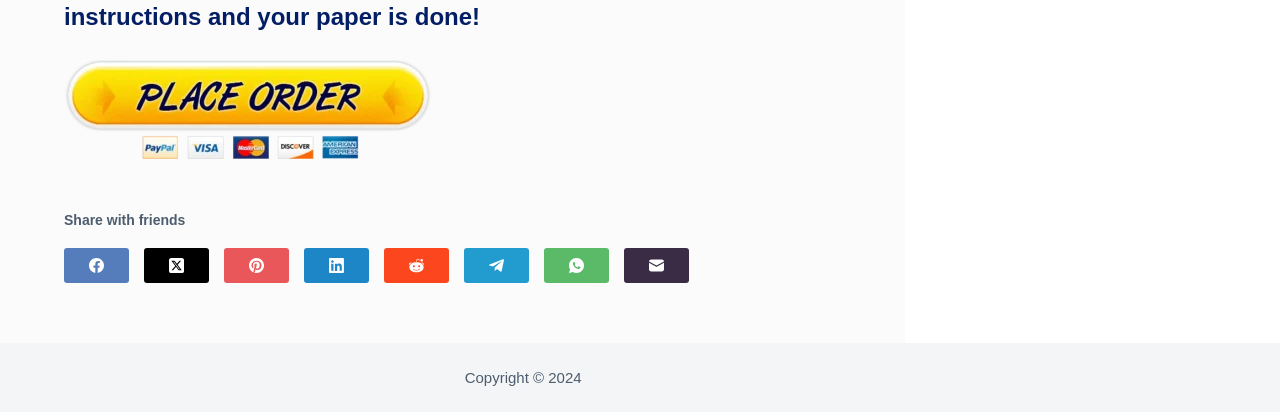Answer the following query with a single word or phrase:
What is the purpose of the 'PLACE YOUR ORDER' button?

To place an order